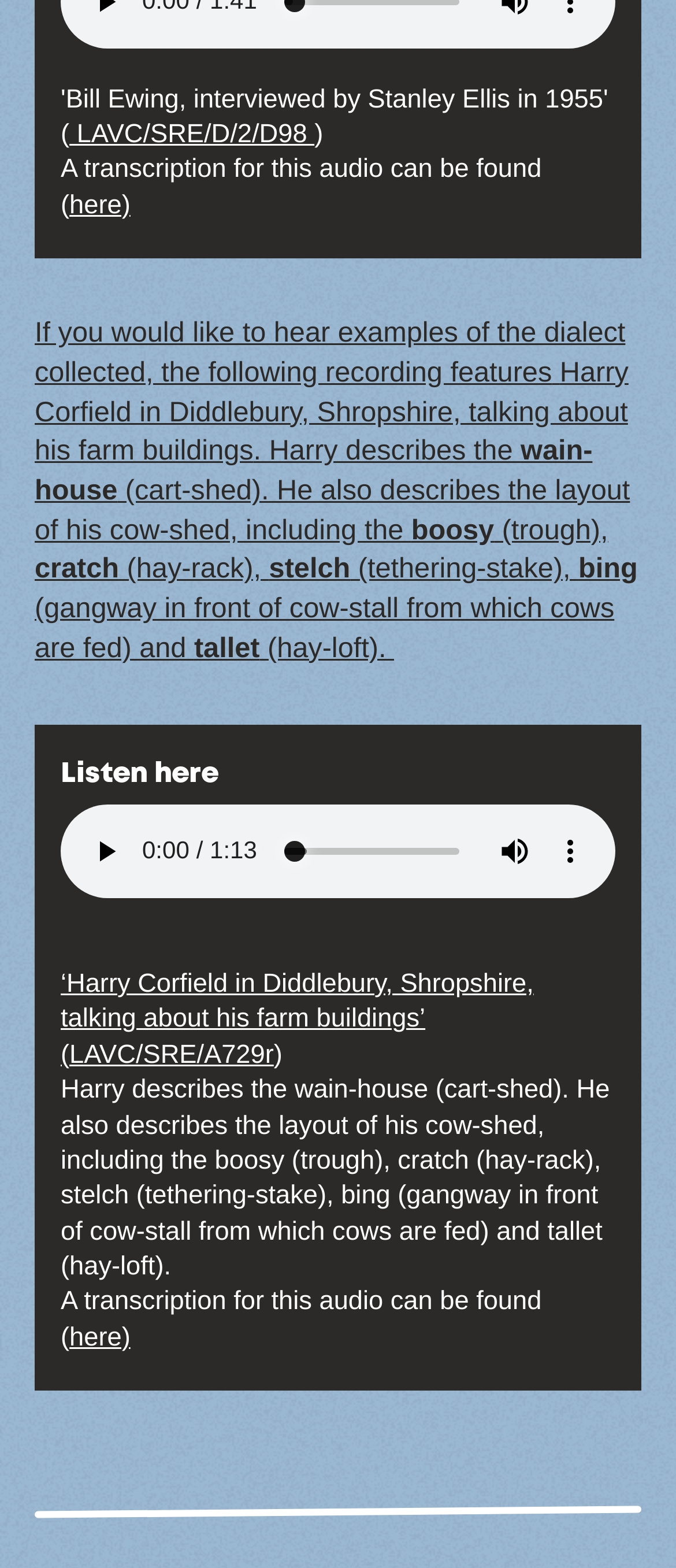Locate the UI element described as follows: "Deutsch". Return the bounding box coordinates as four float numbers between 0 and 1 in the order [left, top, right, bottom].

None